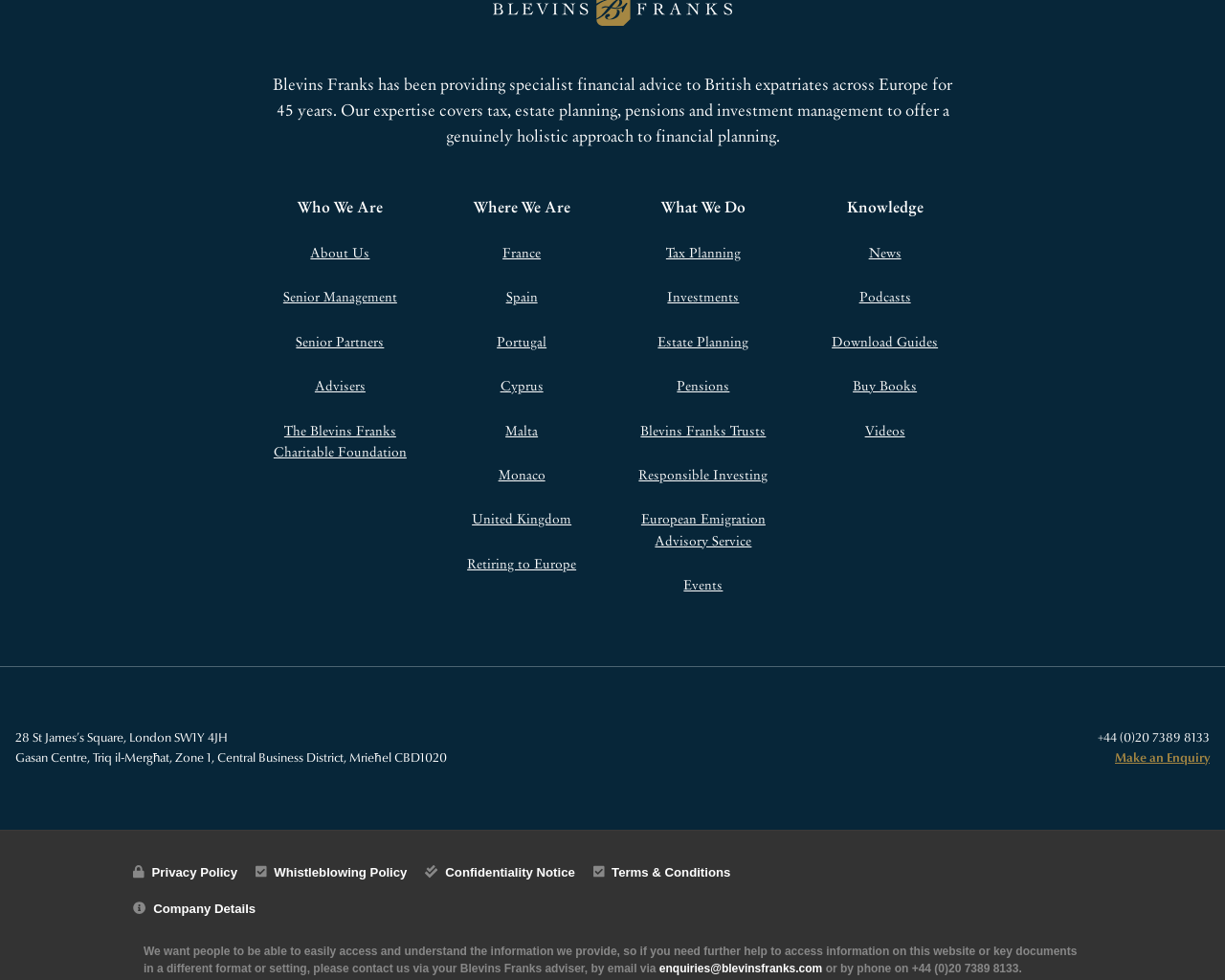How can I access information on this website in a different format?
Analyze the screenshot and provide a detailed answer to the question.

According to the StaticText element with ID 549, if I need further help to access information on this website or key documents in a different format, I can contact via my Blevins Franks adviser or by email via enquiries@blevinsfranks.com.